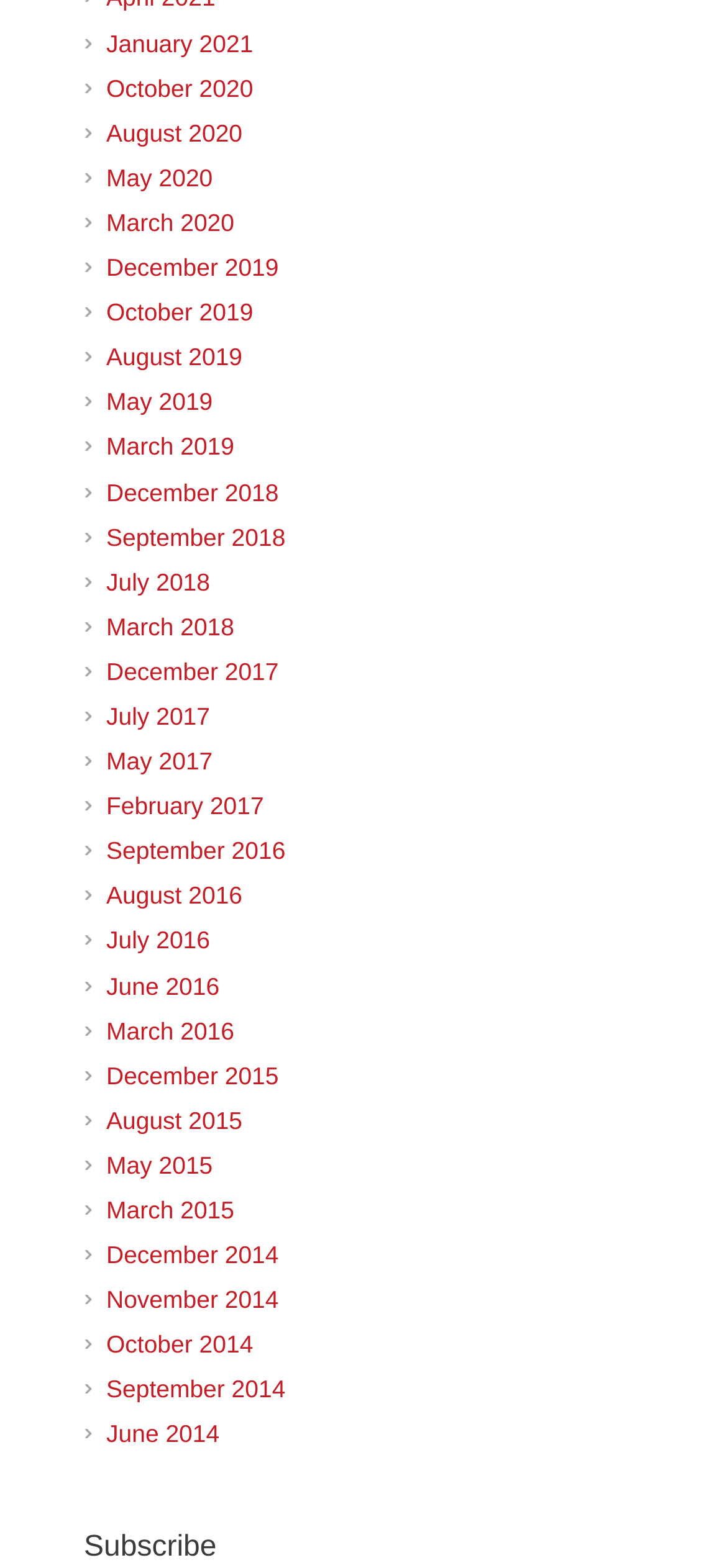How many months are available in total?
By examining the image, provide a one-word or phrase answer.

25